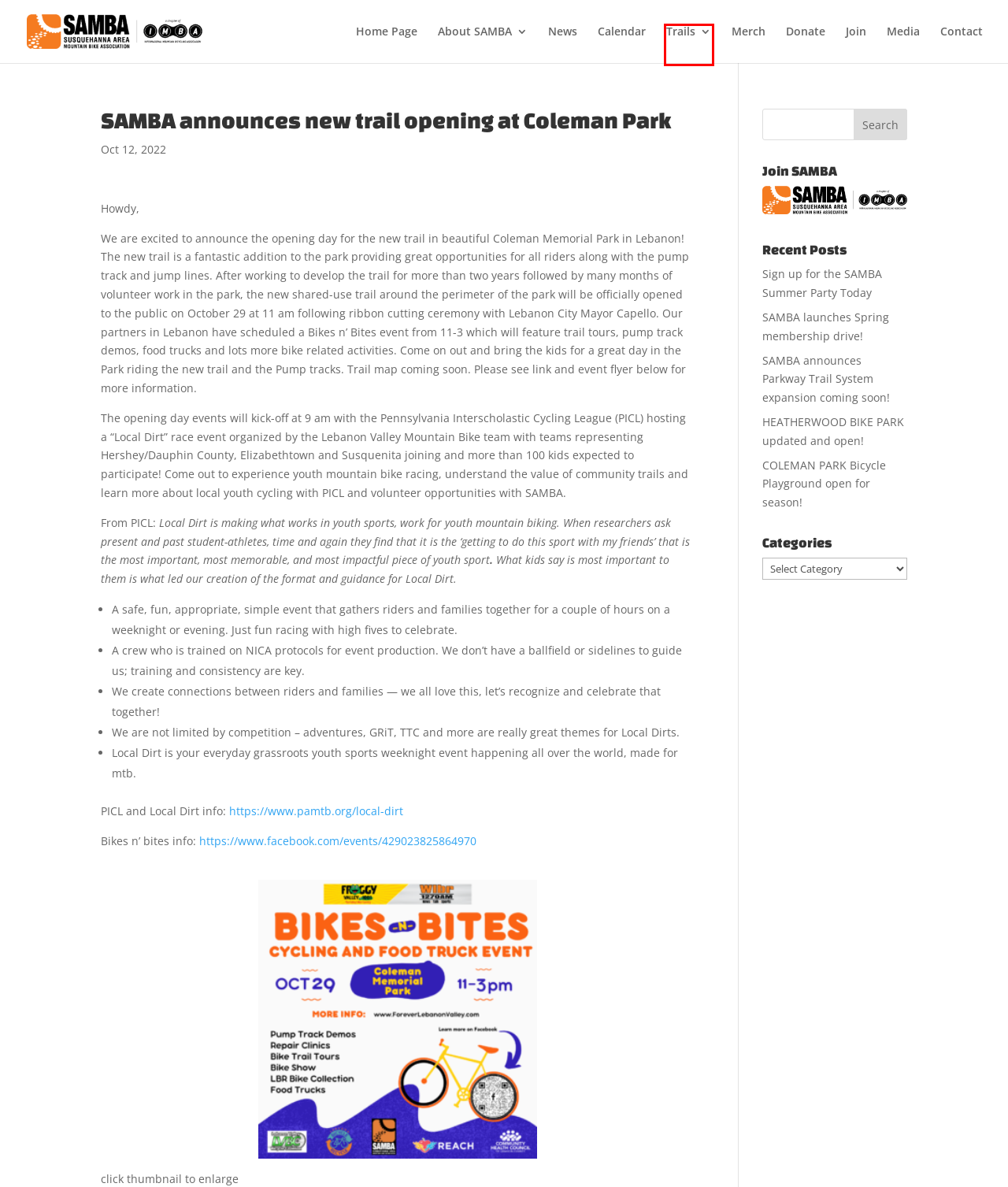You are looking at a screenshot of a webpage with a red bounding box around an element. Determine the best matching webpage description for the new webpage resulting from clicking the element in the red bounding box. Here are the descriptions:
A. Trails - SAMBA
B. News - SAMBA
C. Donate - SAMBA
D. Home Page - SAMBA
E. Join | IMBA
F. HEATHERWOOD BIKE PARK updated and open! - SAMBA
G. COLEMAN PARK Bicycle Playground open for season! - SAMBA
H. Sign up for the SAMBA Summer Party Today - SAMBA

A